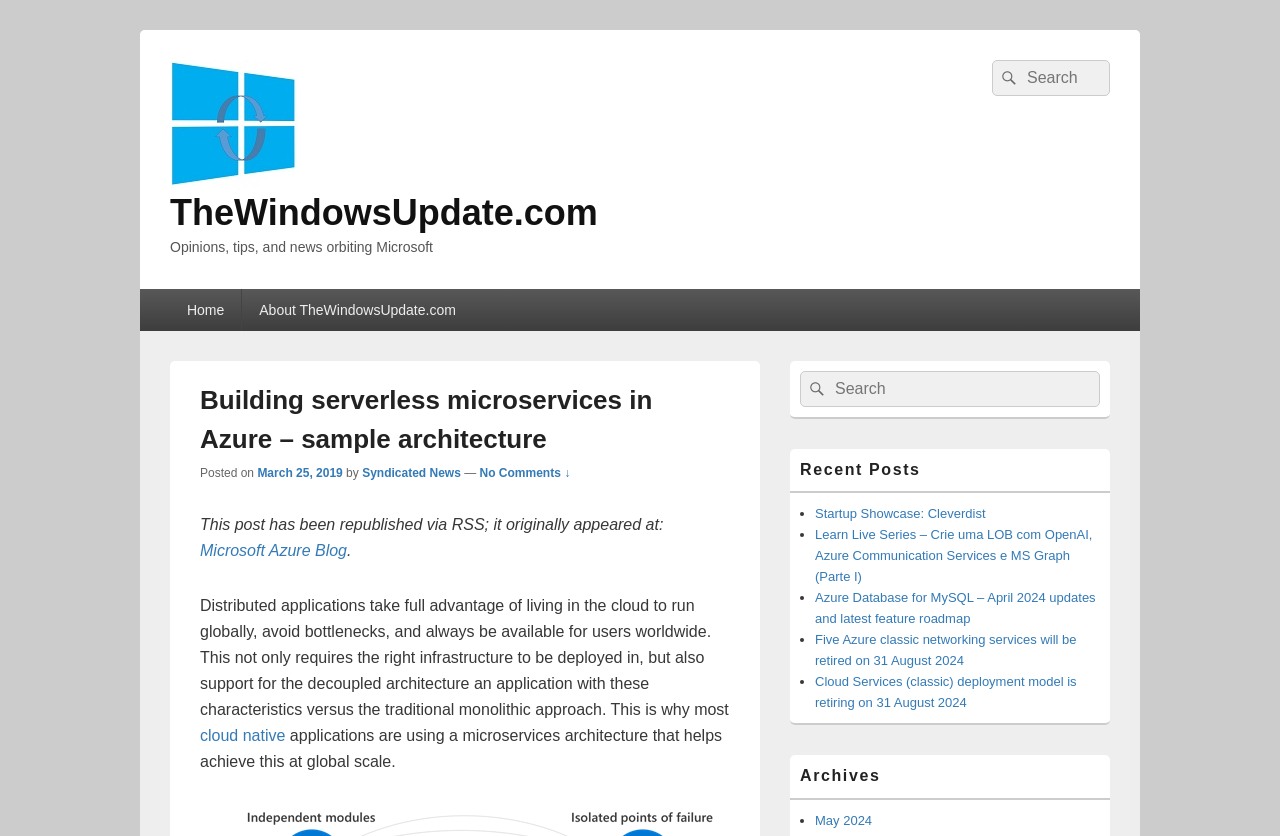What is the main heading displayed on the webpage? Please provide the text.

Building serverless microservices in Azure – sample architecture